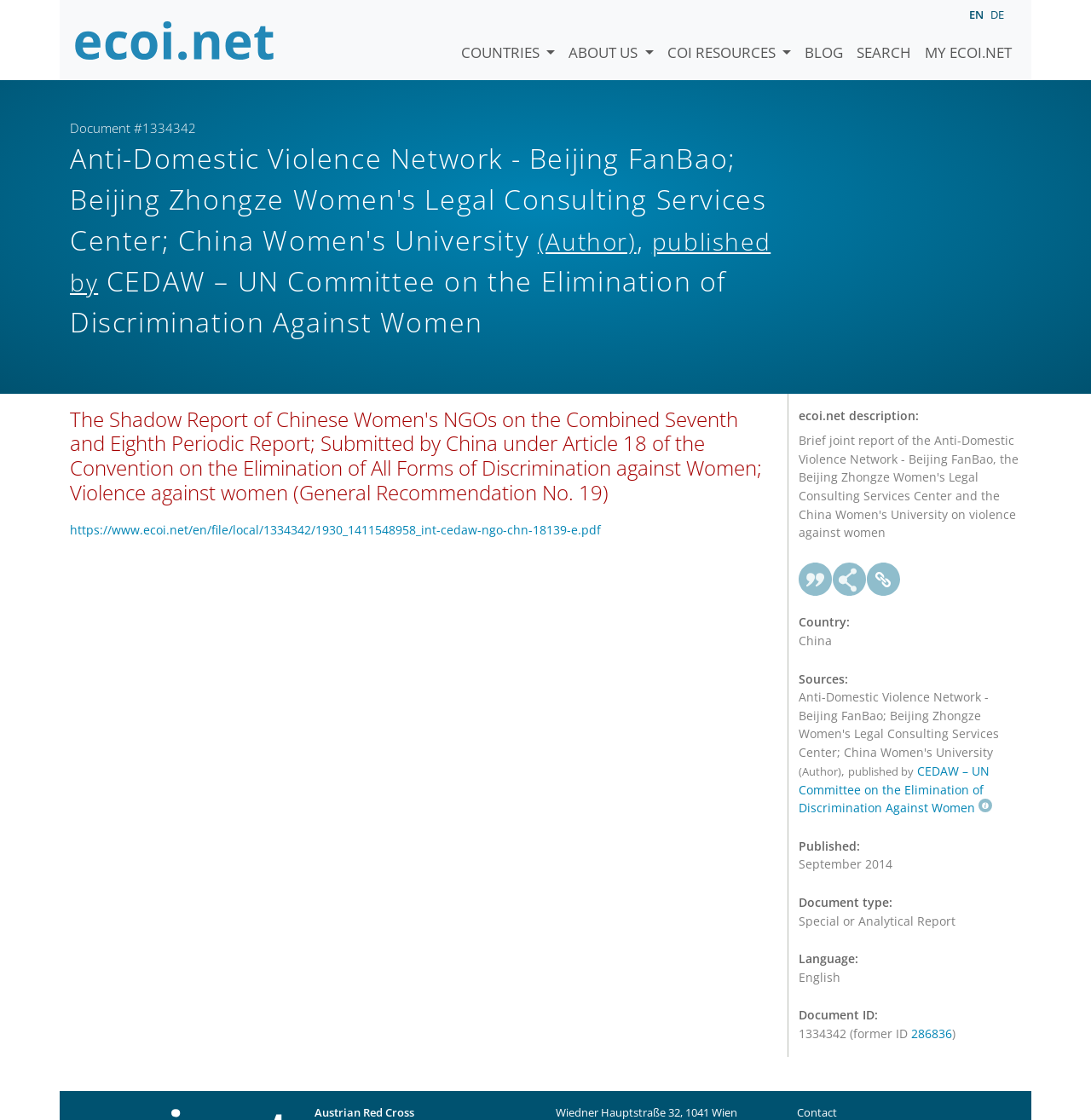Identify the bounding box of the UI element that matches this description: "About us".

[0.515, 0.015, 0.605, 0.057]